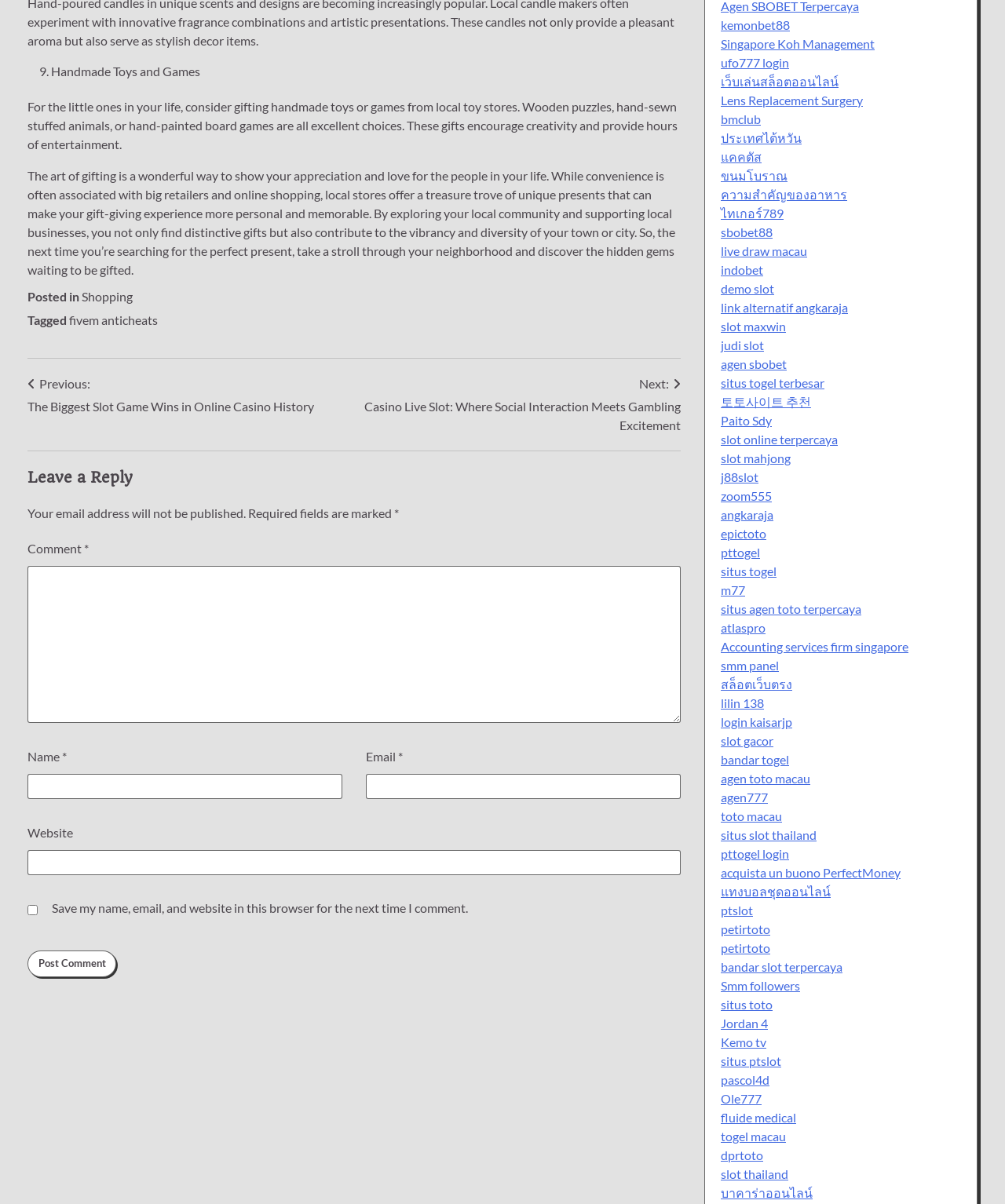Please provide a brief answer to the question using only one word or phrase: 
What is the purpose of the comment section?

To leave a reply